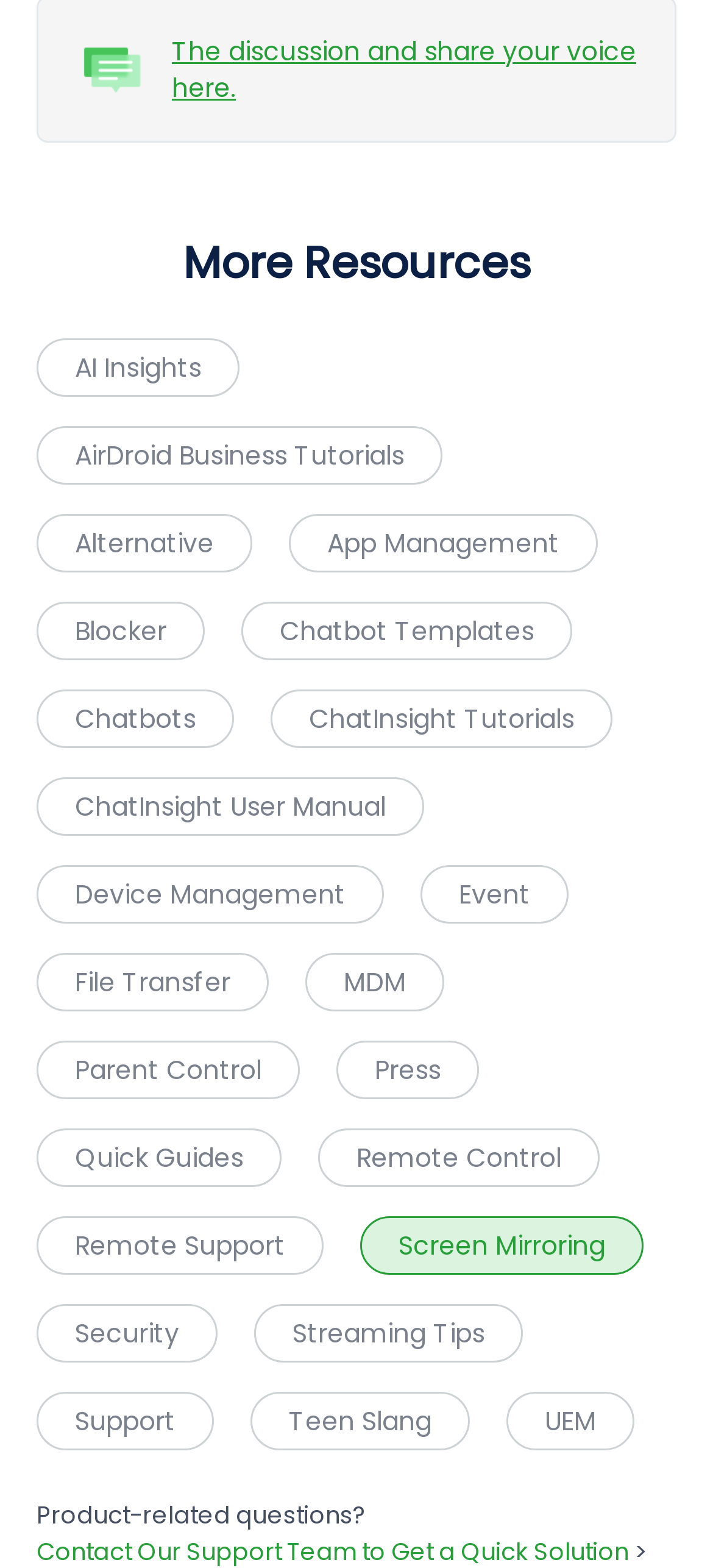Please specify the coordinates of the bounding box for the element that should be clicked to carry out this instruction: "Explore App Management". The coordinates must be four float numbers between 0 and 1, formatted as [left, top, right, bottom].

[0.405, 0.328, 0.838, 0.365]